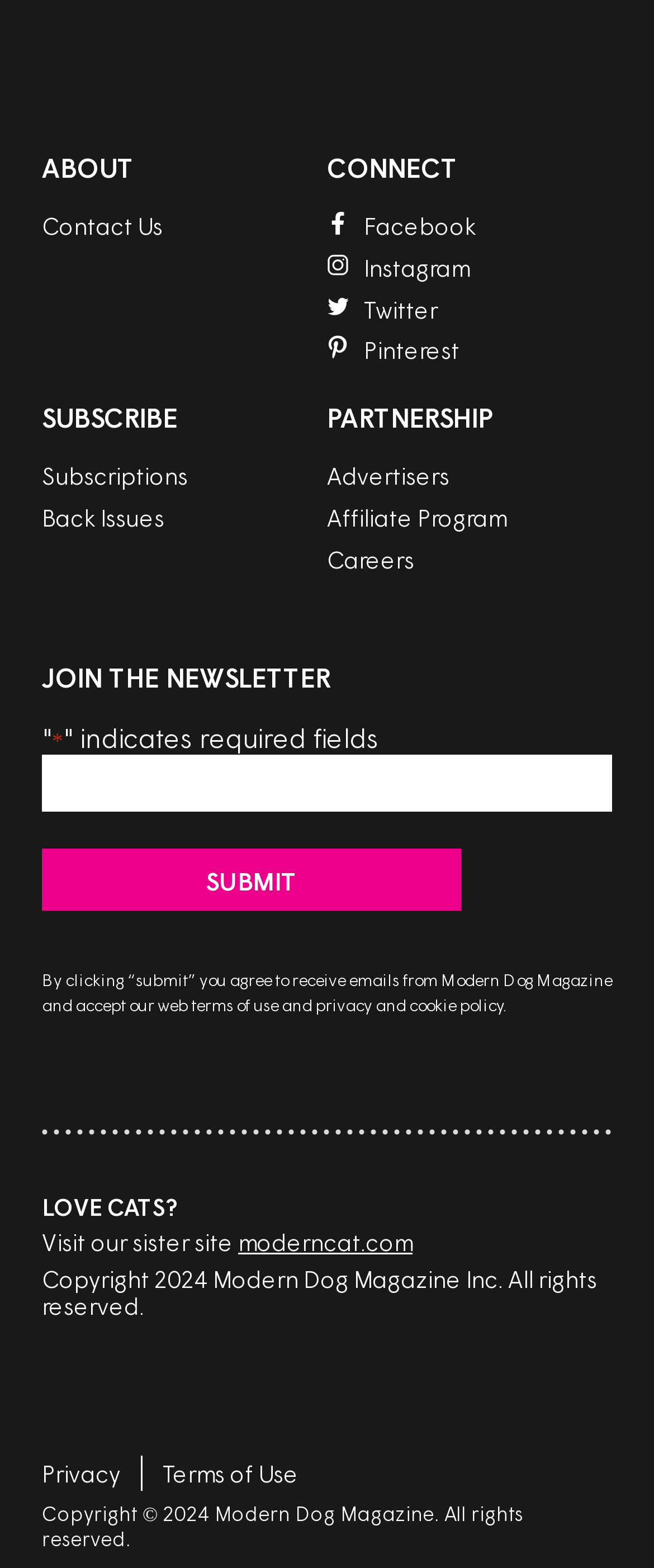Specify the bounding box coordinates for the region that must be clicked to perform the given instruction: "Subscribe to the newsletter".

[0.064, 0.482, 0.936, 0.518]